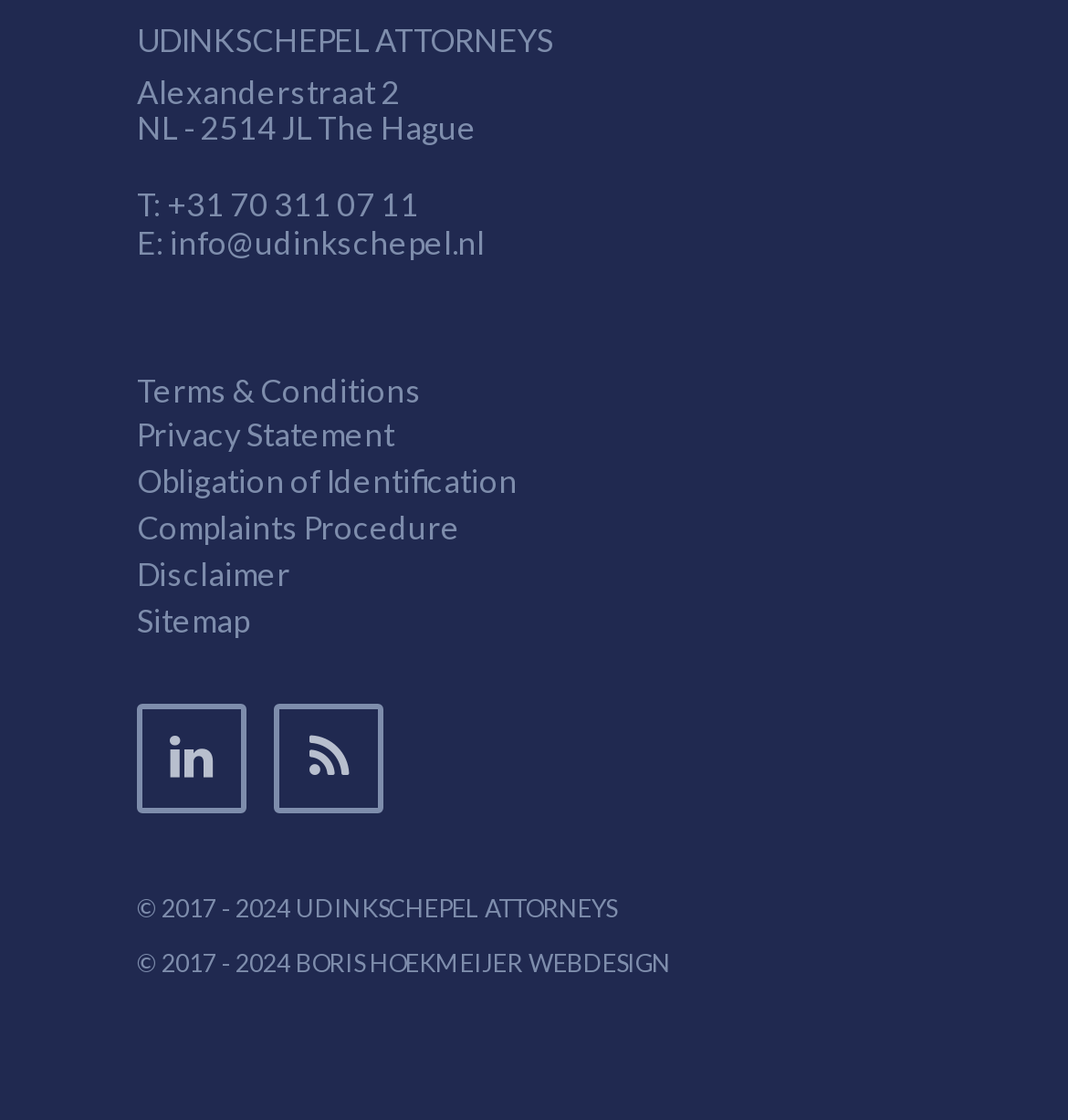Pinpoint the bounding box coordinates of the clickable element to carry out the following instruction: "Visit UdinkSchepel Attorneys on LinkedIn."

[0.128, 0.627, 0.231, 0.725]